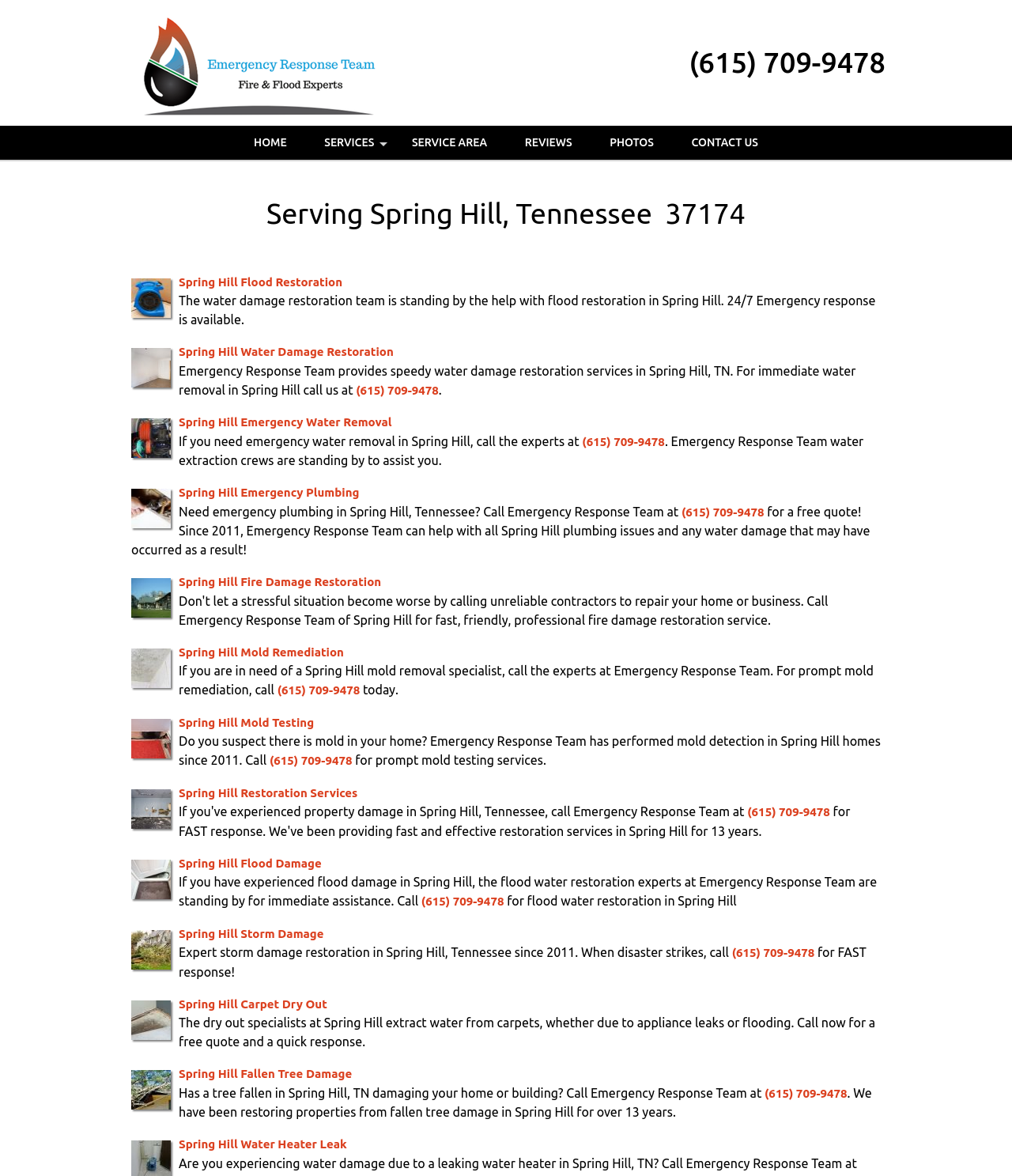Respond with a single word or phrase to the following question:
What is the location served by Emergency Response Team?

Spring Hill, Tennessee